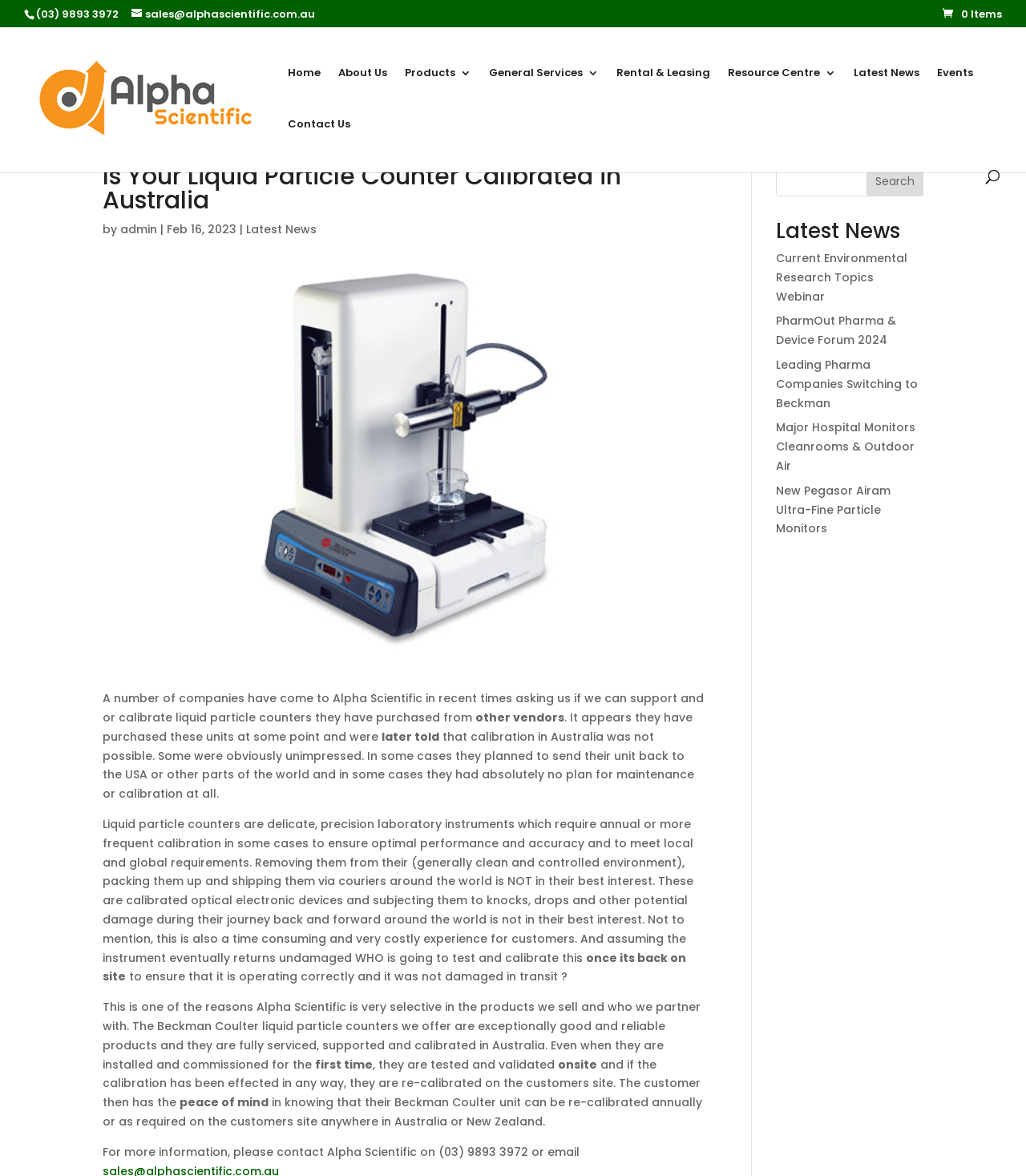Please identify the webpage's heading and generate its text content.

Is Your Liquid Particle Counter Calibrated in Australia